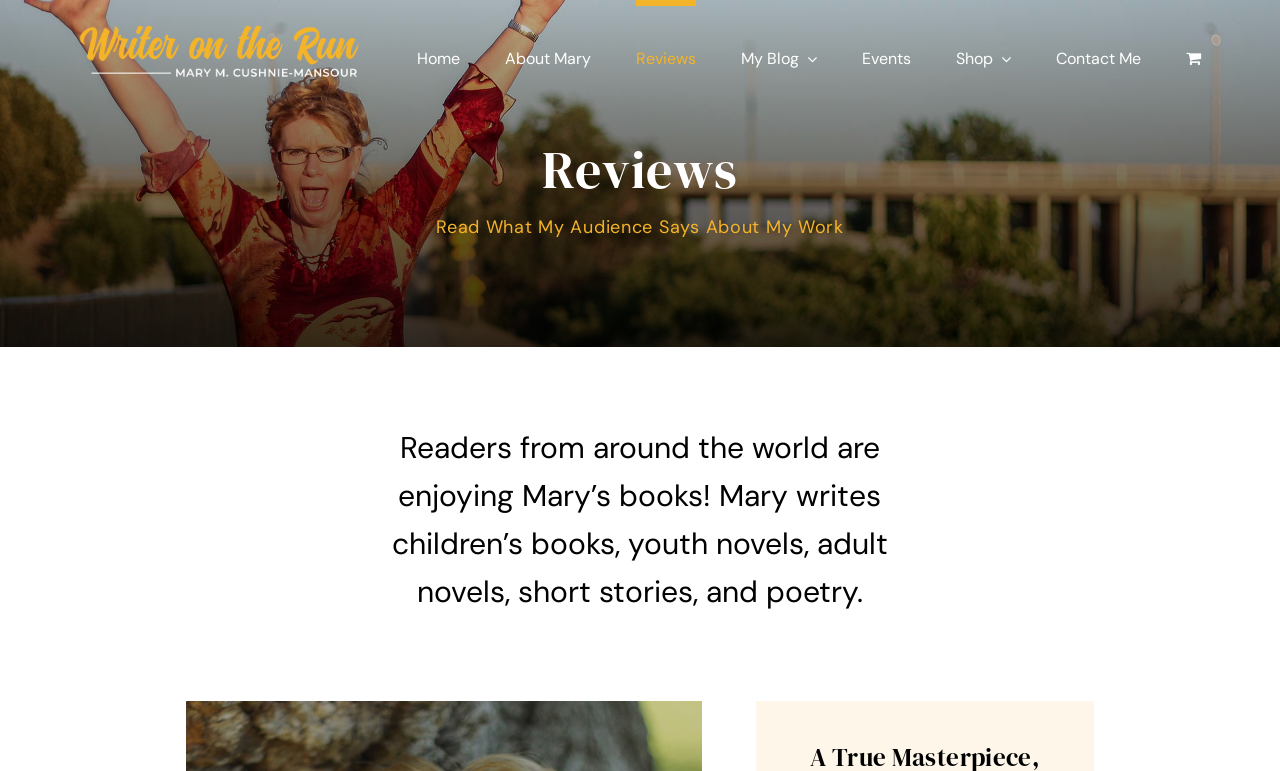Identify the bounding box coordinates of the specific part of the webpage to click to complete this instruction: "read reviews".

[0.04, 0.183, 0.96, 0.258]